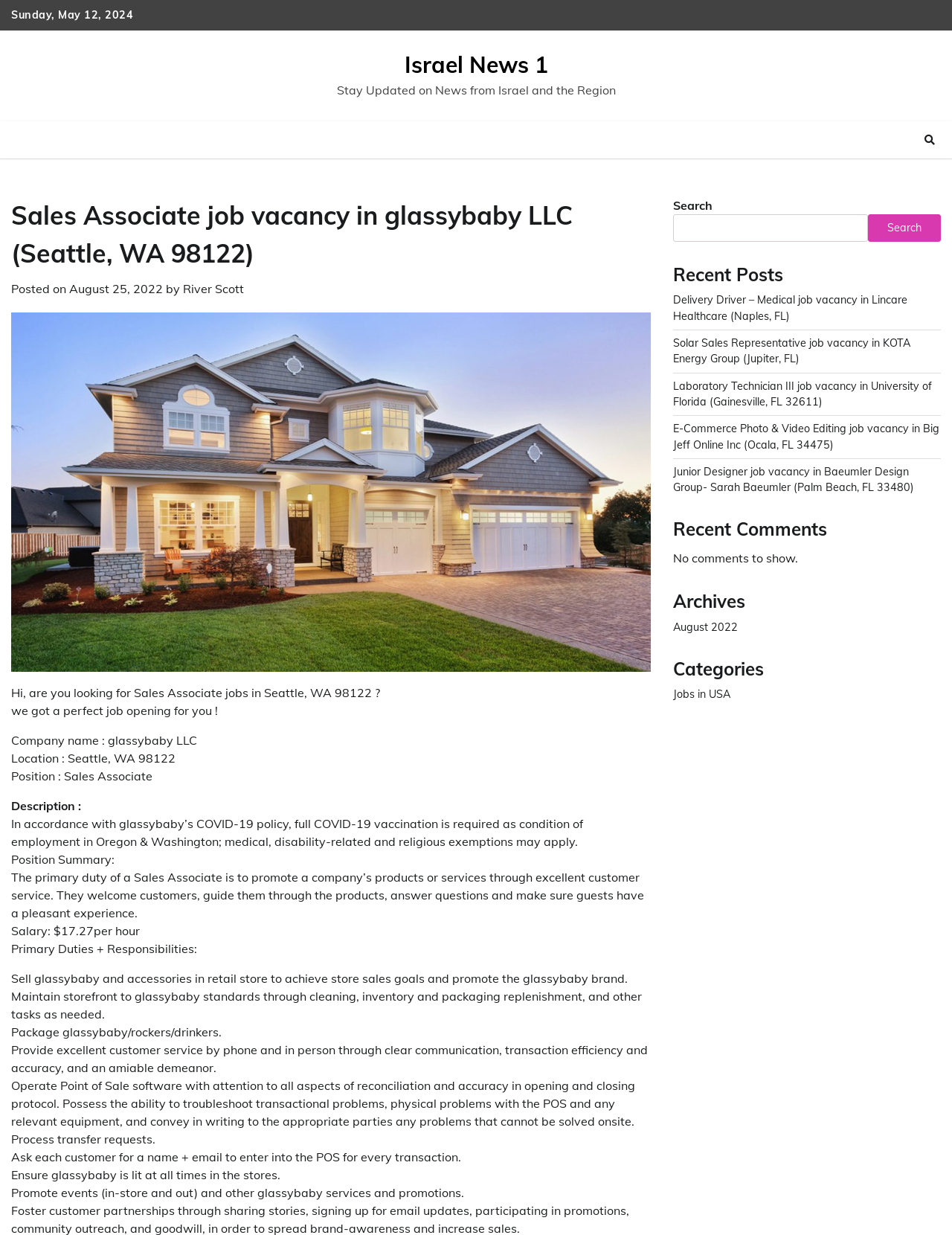Give a concise answer using only one word or phrase for this question:
What is the company name of the job vacancy?

glassybaby LLC